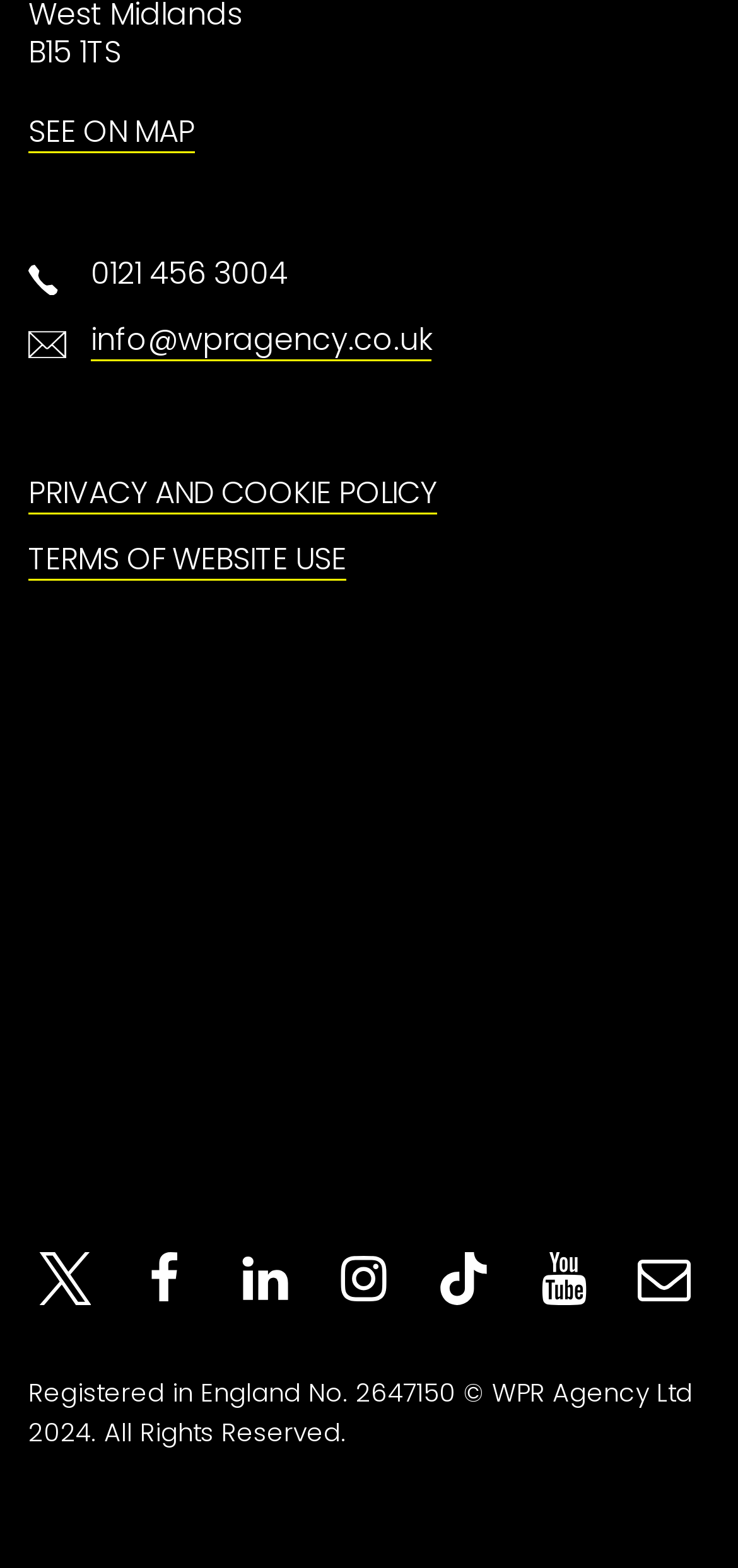Can you find the bounding box coordinates of the area I should click to execute the following instruction: "Visit Twitter page"?

[0.038, 0.792, 0.136, 0.838]